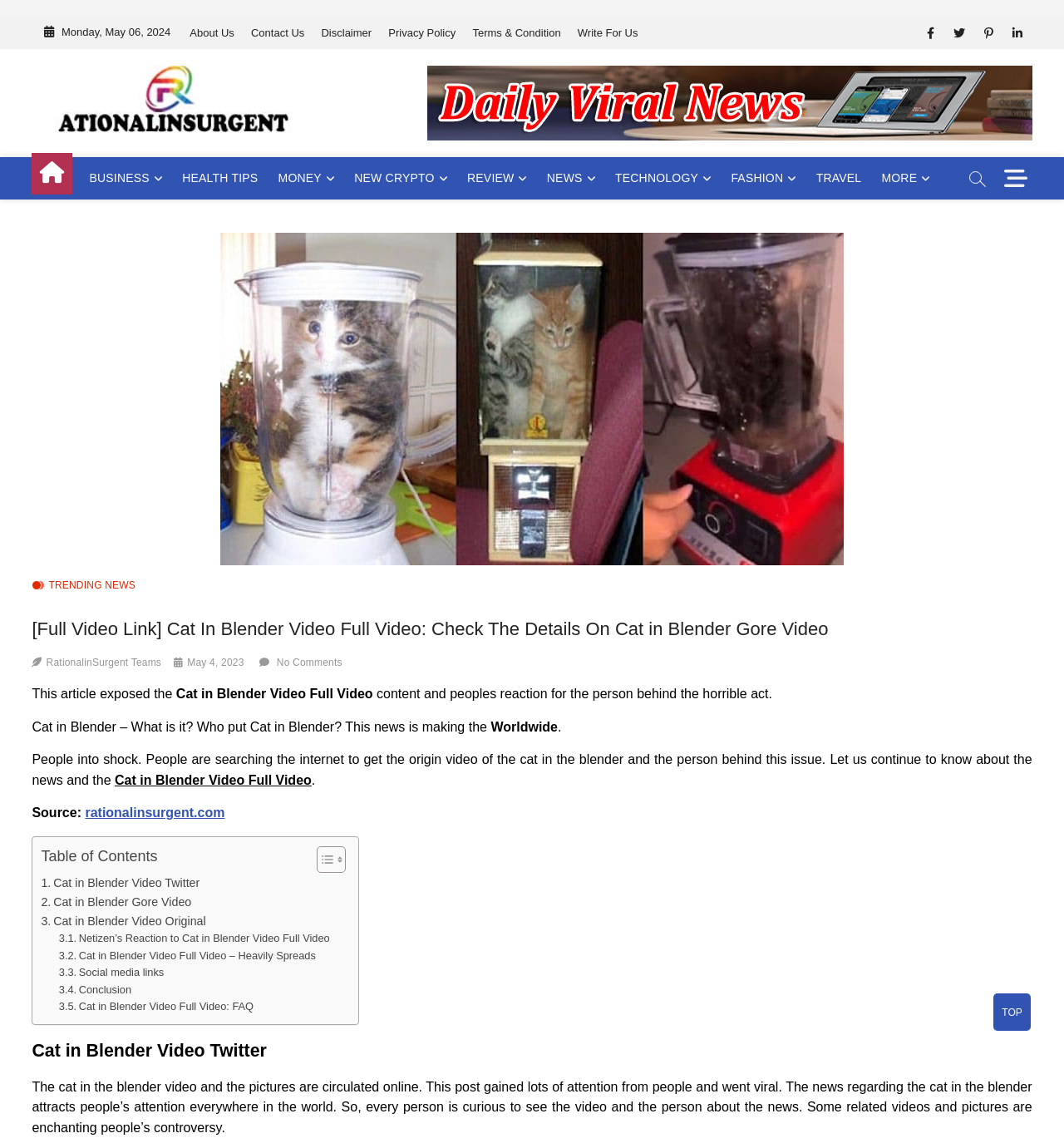Given the description of a UI element: "Cat in Blender Video Original", identify the bounding box coordinates of the matching element in the webpage screenshot.

[0.039, 0.794, 0.193, 0.811]